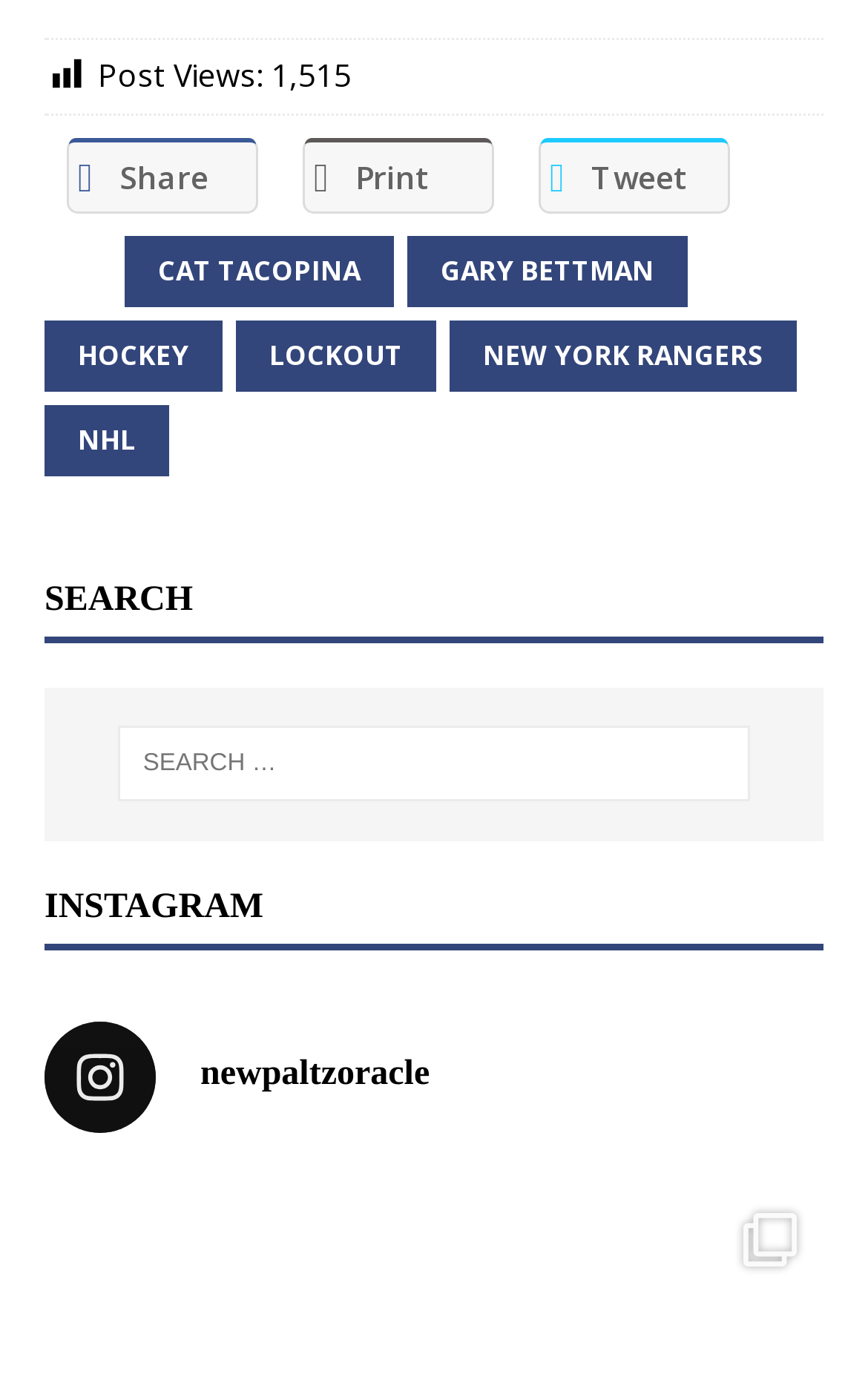Identify the bounding box coordinates for the element you need to click to achieve the following task: "Share this post". Provide the bounding box coordinates as four float numbers between 0 and 1, in the form [left, top, right, bottom].

[0.077, 0.099, 0.297, 0.155]